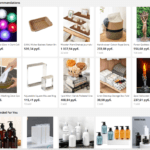What is the focus of the product design?
Carefully analyze the image and provide a detailed answer to the question.

Several products display captivating colors and textures, suggesting a focus on aesthetics and functionality, which aims to entice users with diverse choices that are likely targeted towards enhancing lifestyle and wellness.